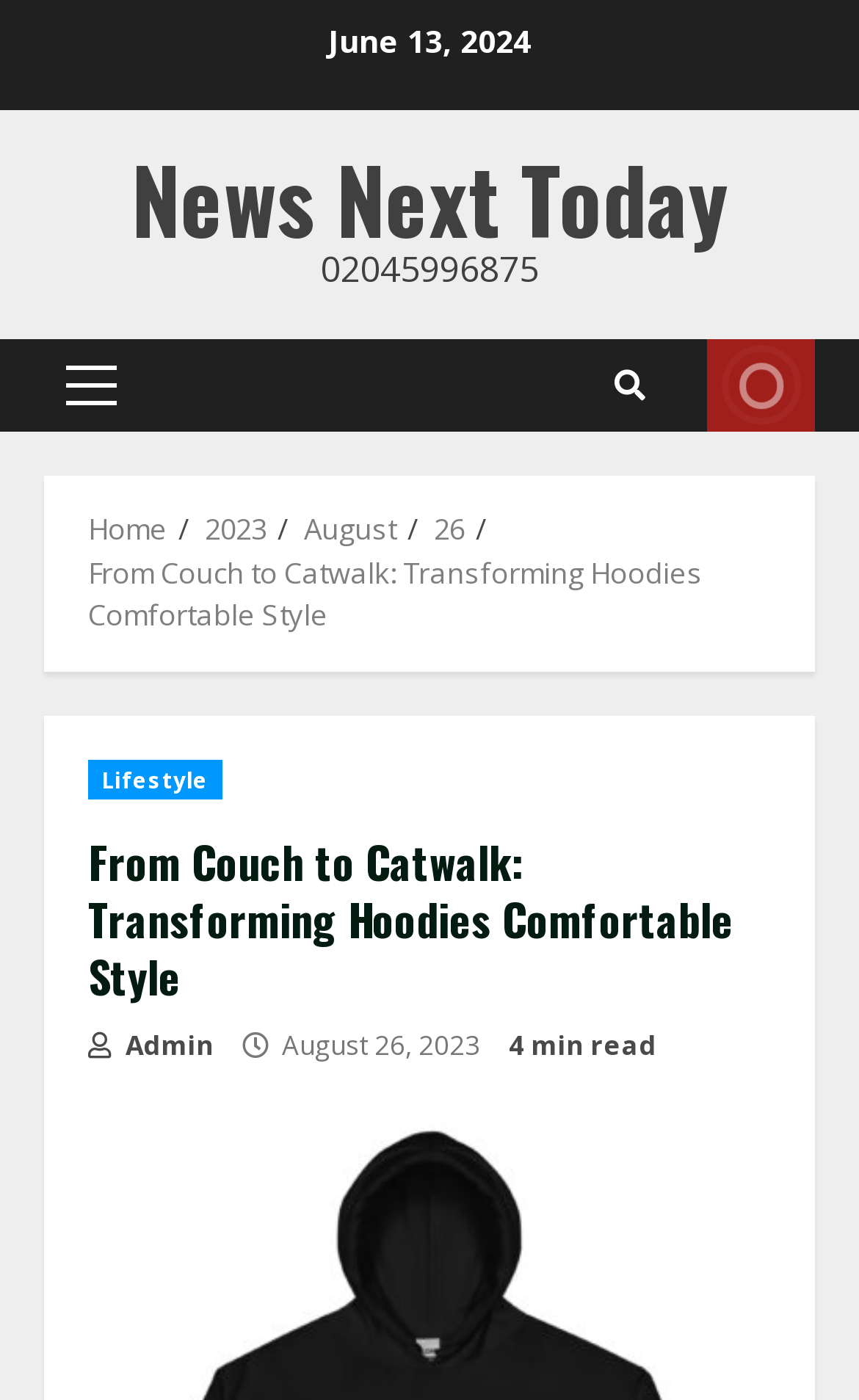Can you specify the bounding box coordinates for the region that should be clicked to fulfill this instruction: "go to news page".

[0.153, 0.094, 0.847, 0.189]